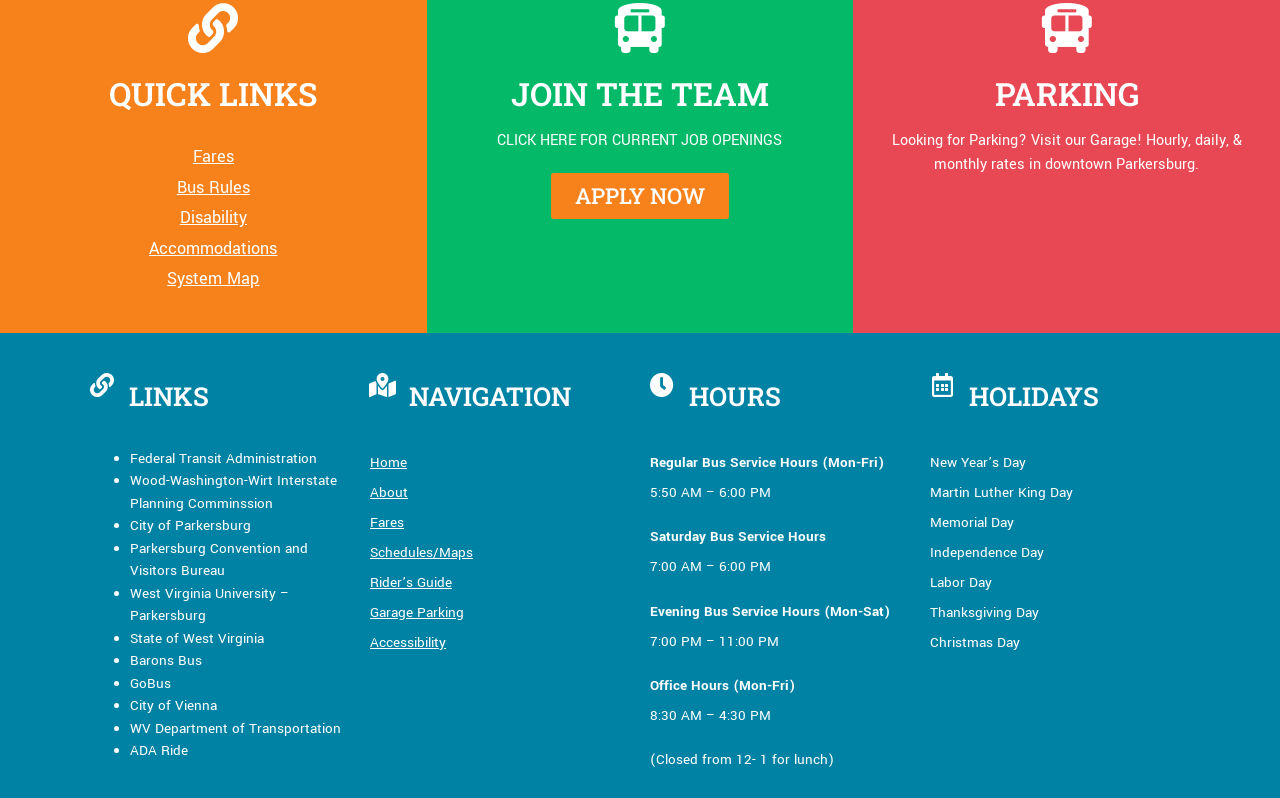Based on the element description, predict the bounding box coordinates (top-left x, top-left y, bottom-right x, bottom-right y) for the UI element in the screenshot: About

[0.289, 0.605, 0.319, 0.629]